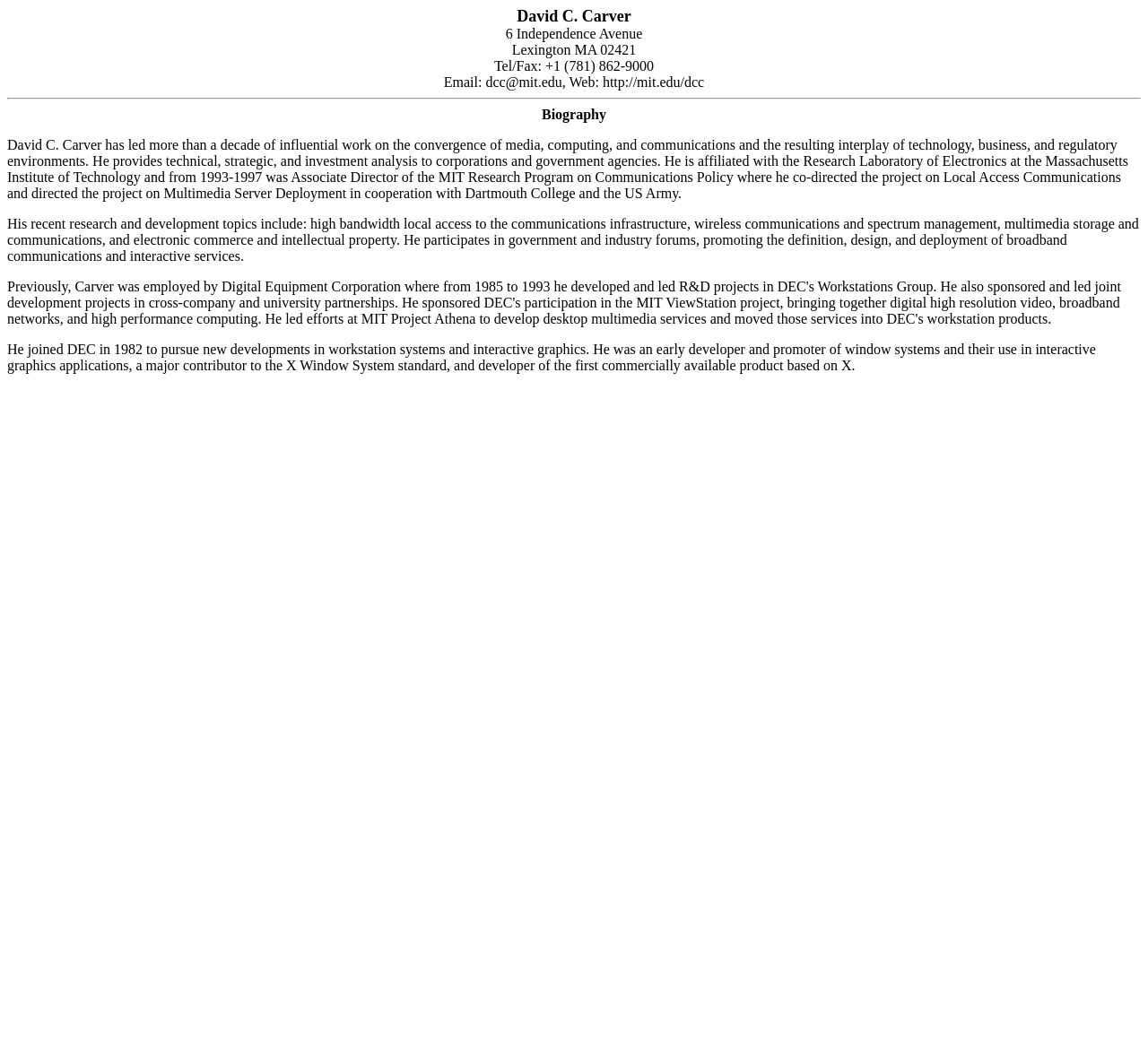What is David C. Carver's email address?
Look at the image and respond with a one-word or short-phrase answer.

dcc@mit.edu